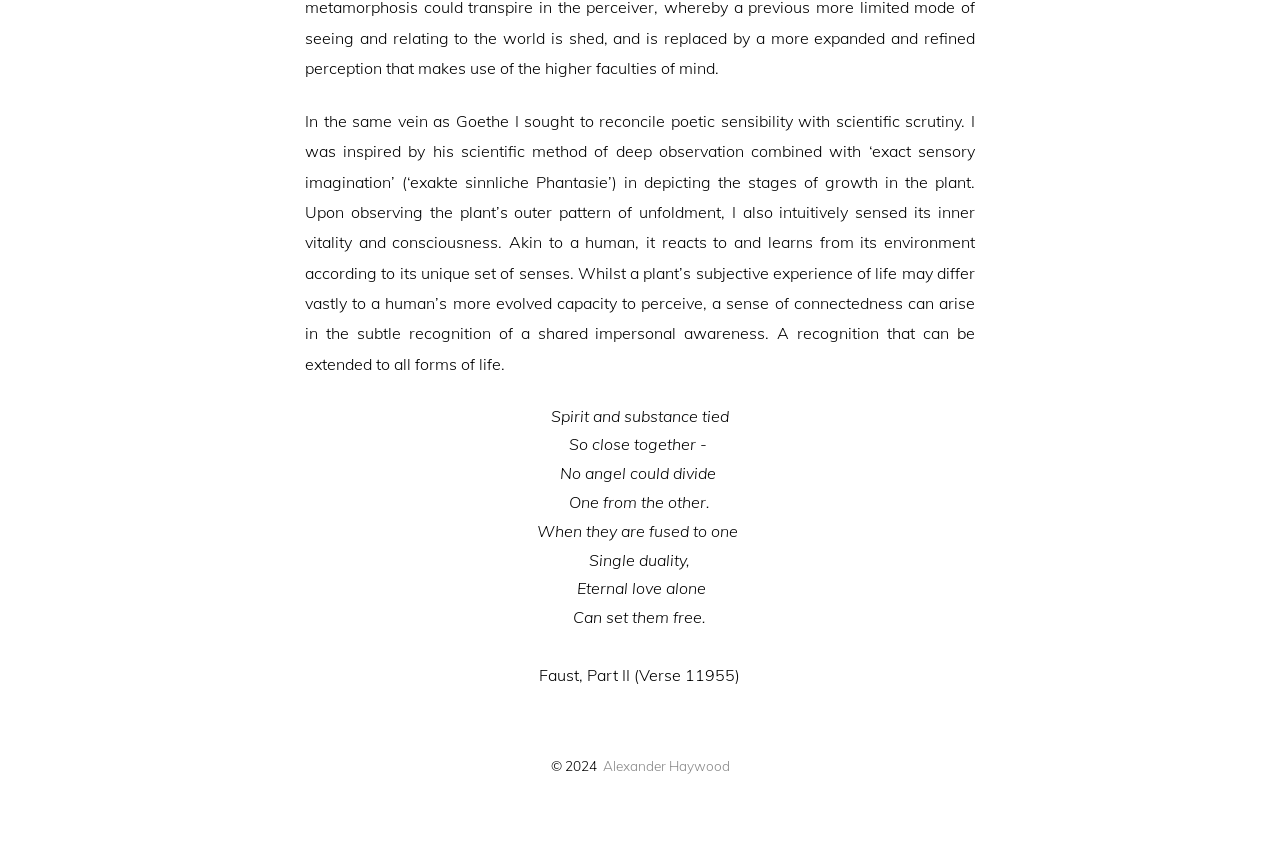Give a succinct answer to this question in a single word or phrase: 
What is the theme of the poem?

Connectedness